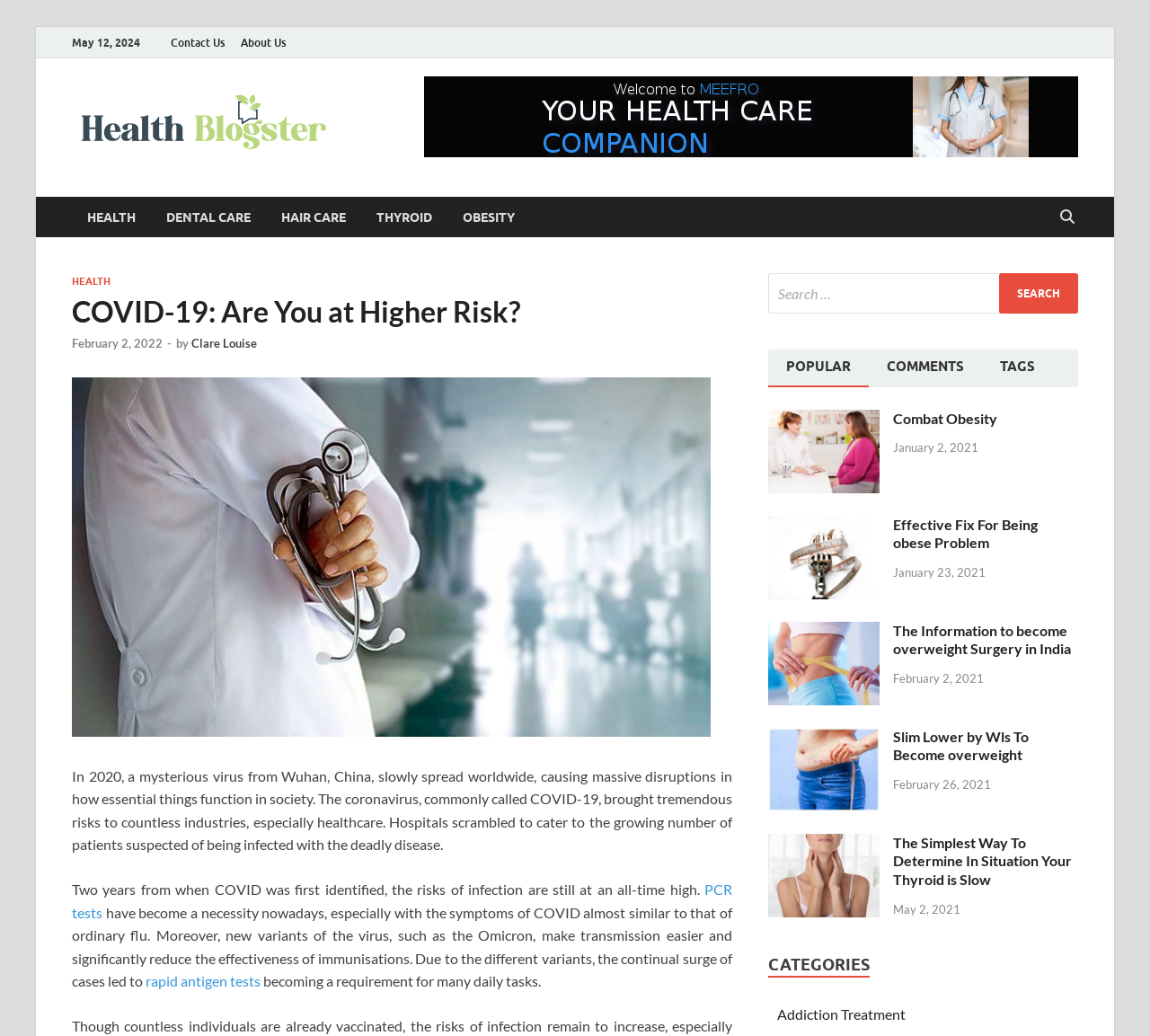Please provide a brief answer to the question using only one word or phrase: 
What is the name of the website?

Health Blogster